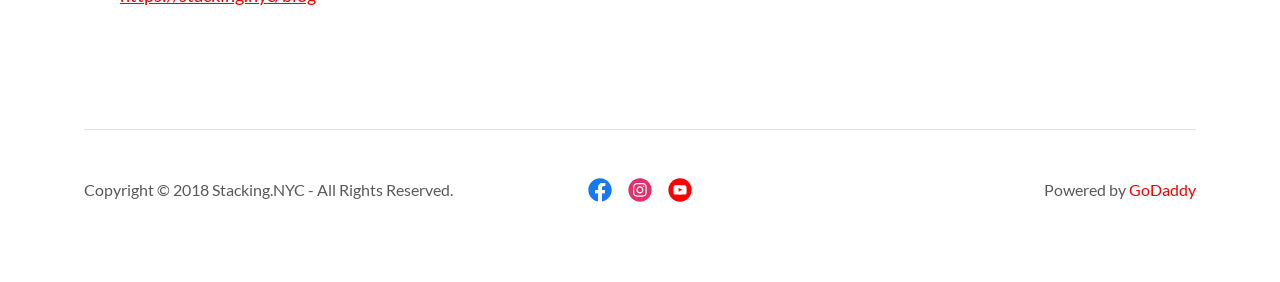Find the UI element described as: "aria-label="Open Search Bar"" and predict its bounding box coordinates. Ensure the coordinates are four float numbers between 0 and 1, [left, top, right, bottom].

None